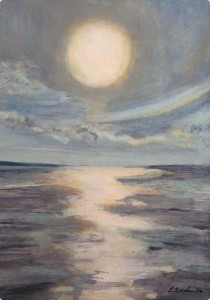What is the size of the panel?
Using the image, provide a concise answer in one word or a short phrase.

5x7